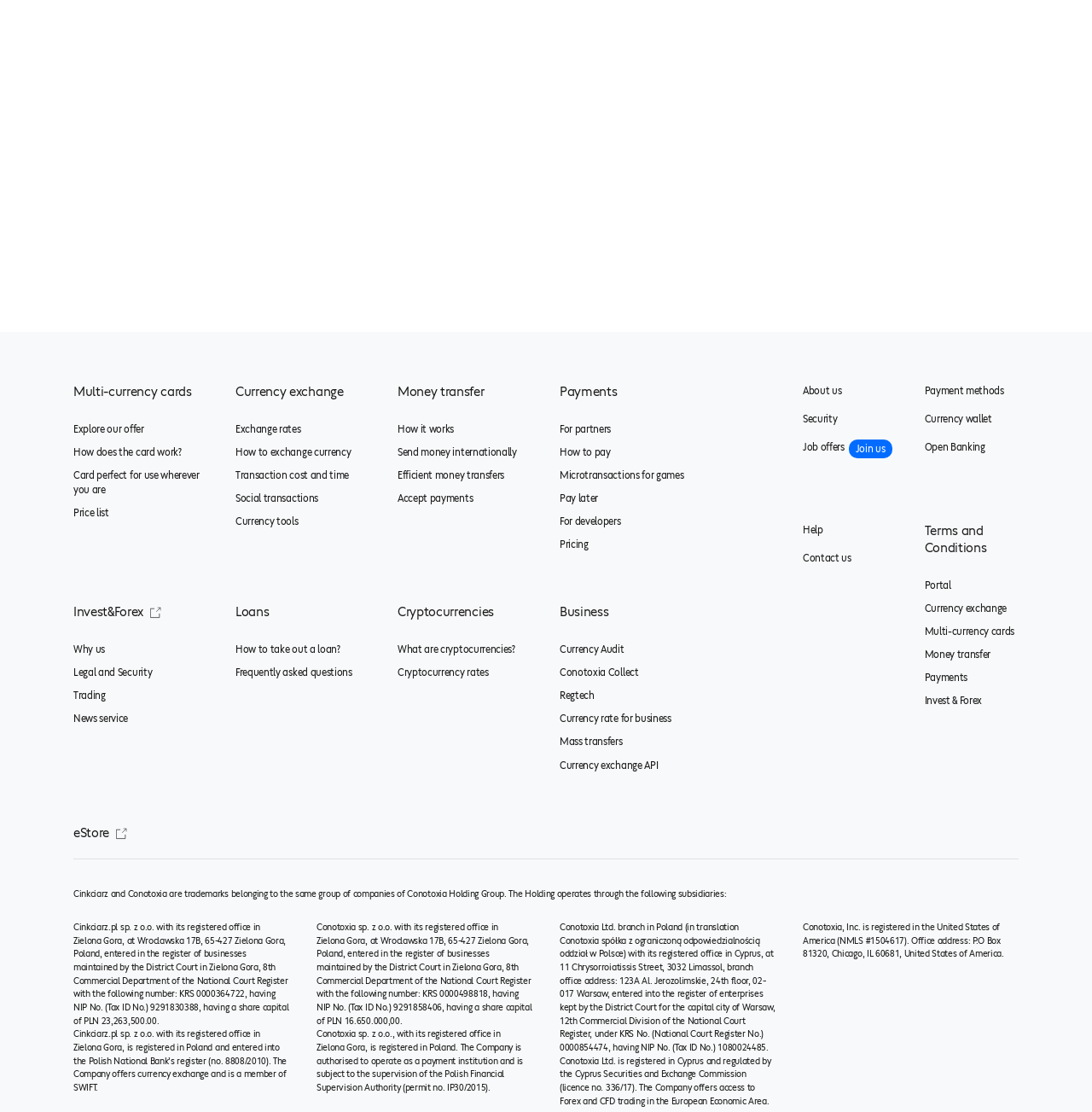Please analyze the image and provide a thorough answer to the question:
How many links are there in the 'Business' section?

I counted the number of links in the 'Business' section, and there are 6 links, including 'Currency Audit', 'Conotoxia Collect', 'Regtech', 'Currency rate for business', 'Mass transfers', and 'Currency exchange API'.